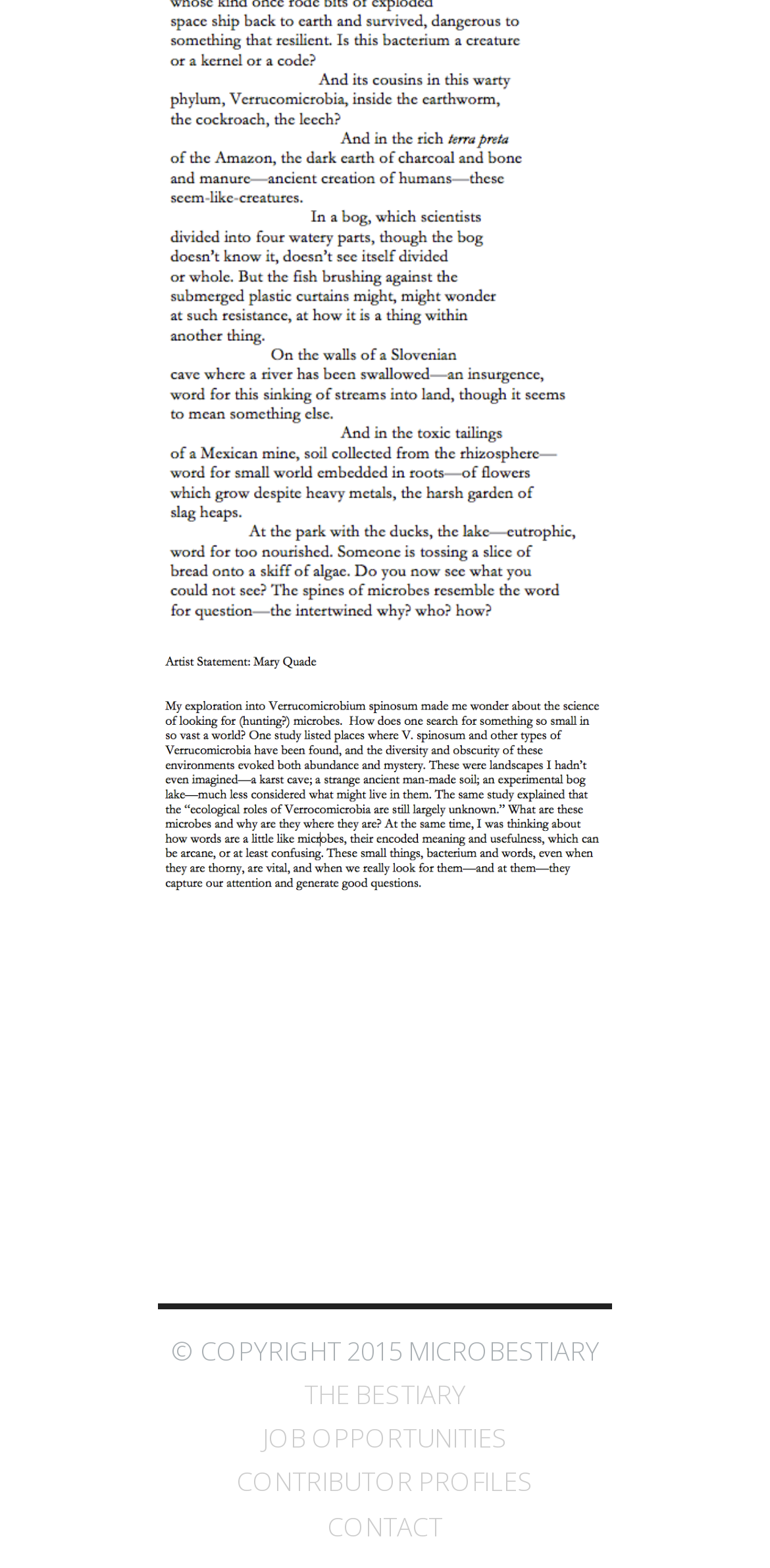What is the text above the links at the bottom of the page? Observe the screenshot and provide a one-word or short phrase answer.

© COPYRIGHT 2015 MICROBESTIARY